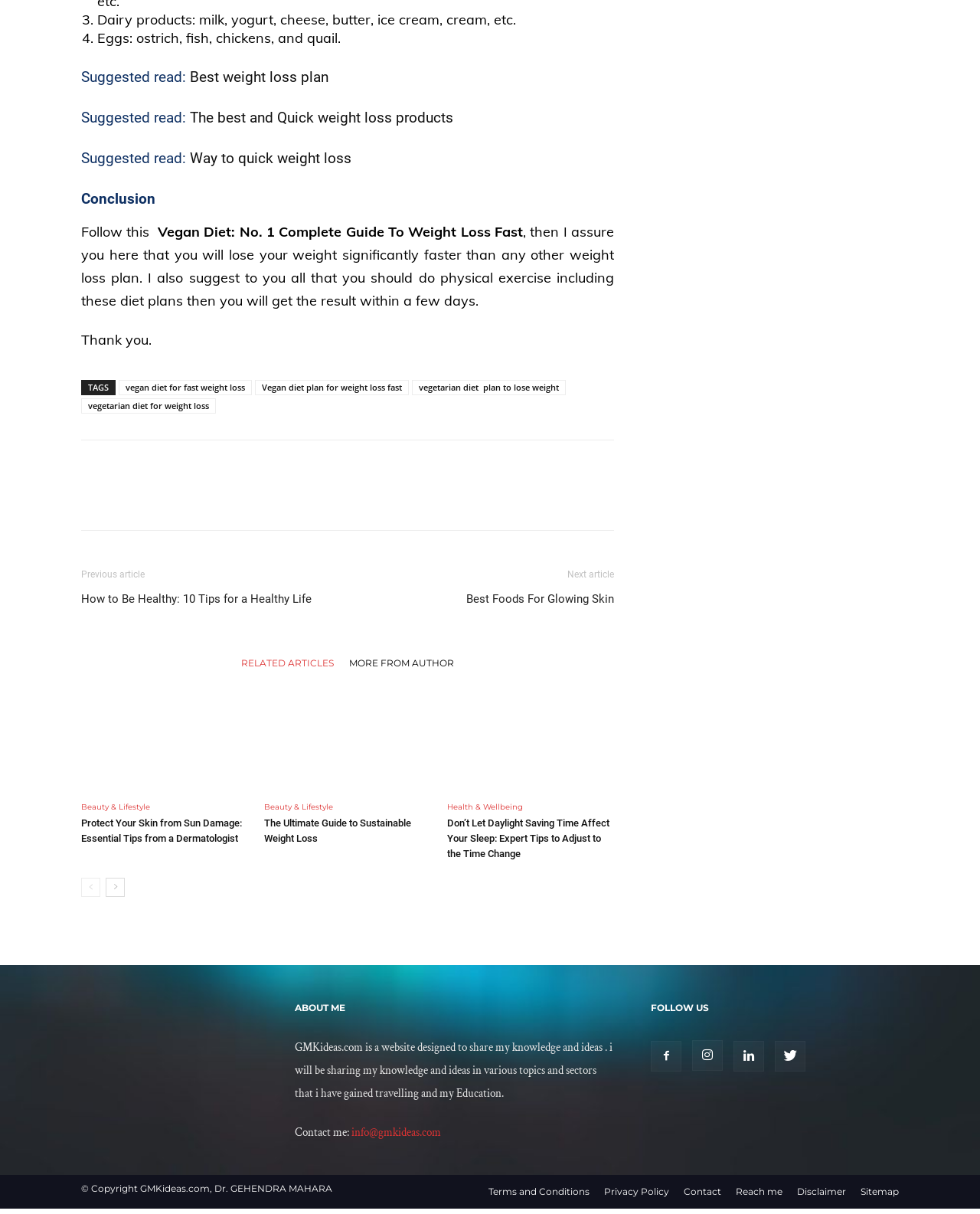Please give the bounding box coordinates of the area that should be clicked to fulfill the following instruction: "Read 'Vegan Diet: No. 1 Complete Guide To Weight Loss Fast'". The coordinates should be in the format of four float numbers from 0 to 1, i.e., [left, top, right, bottom].

[0.161, 0.184, 0.534, 0.198]